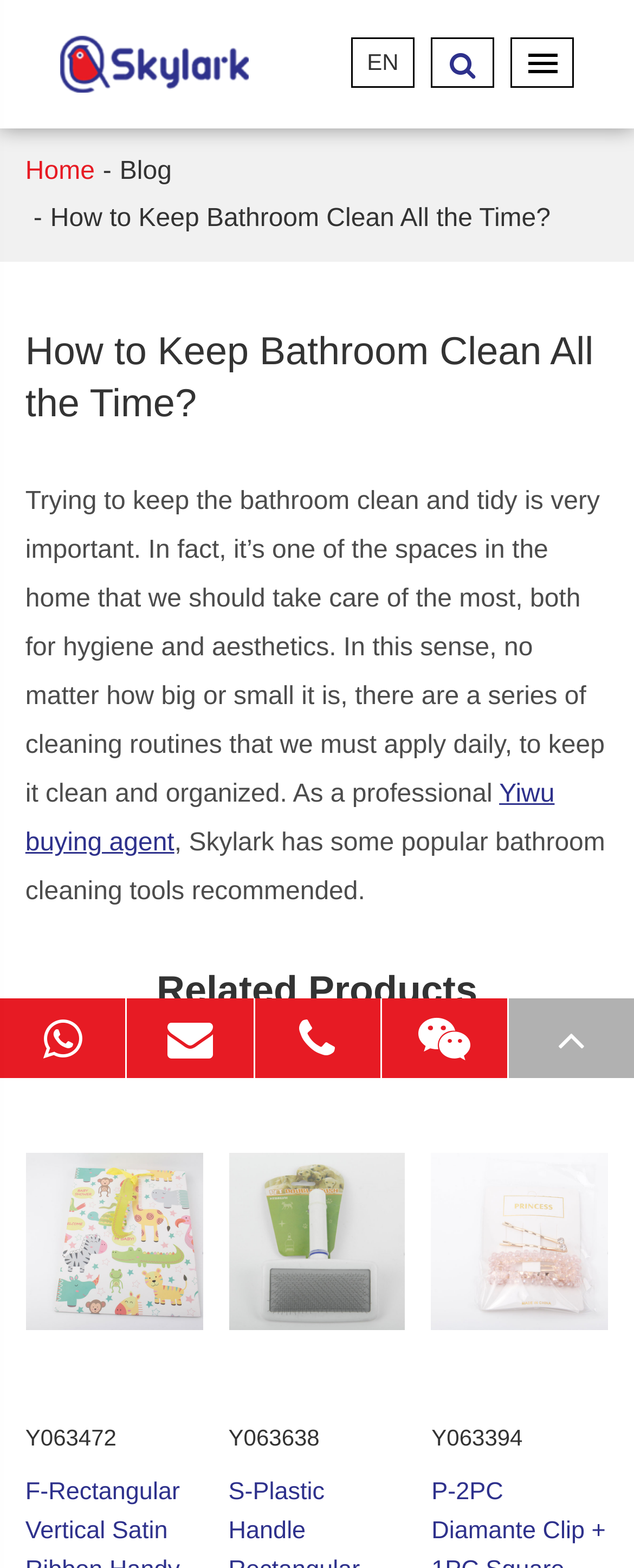Please provide a one-word or phrase answer to the question: 
What is the company name mentioned in the webpage?

Skylark Network Co., Ltd.